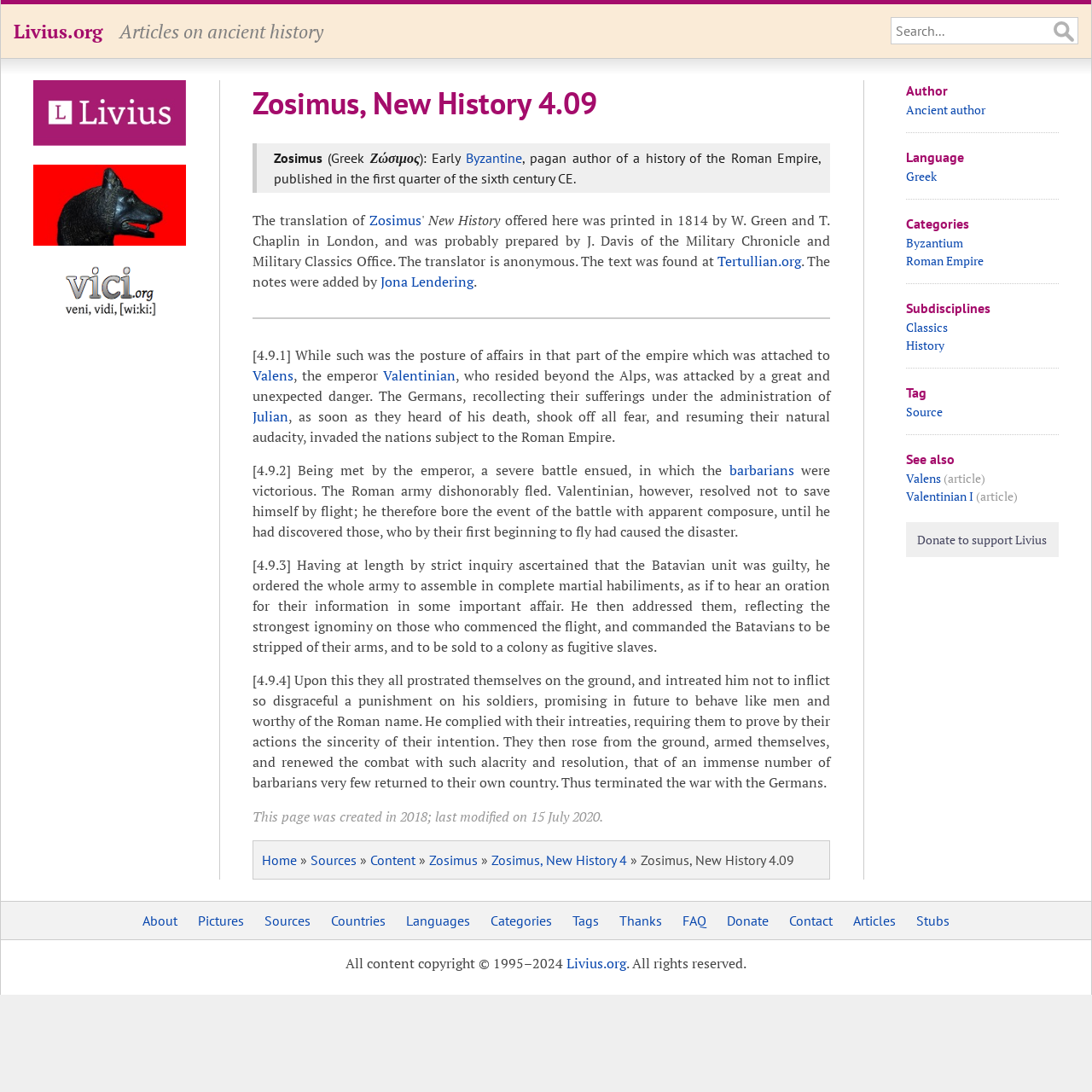Please identify the coordinates of the bounding box for the clickable region that will accomplish this instruction: "Donate to support Livius".

[0.83, 0.478, 0.969, 0.51]